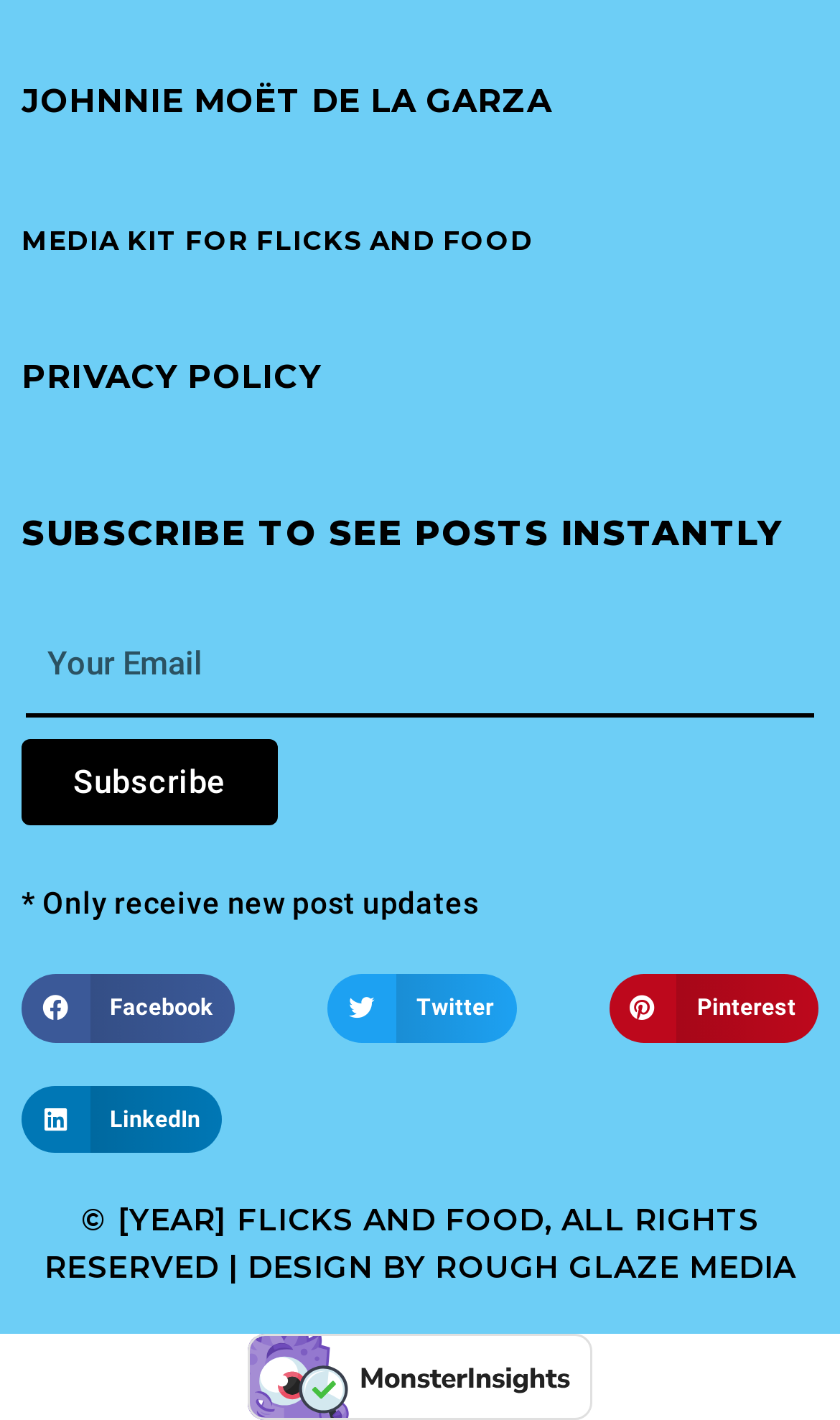Locate the bounding box coordinates of the element that needs to be clicked to carry out the instruction: "Book an appointment". The coordinates should be given as four float numbers ranging from 0 to 1, i.e., [left, top, right, bottom].

None